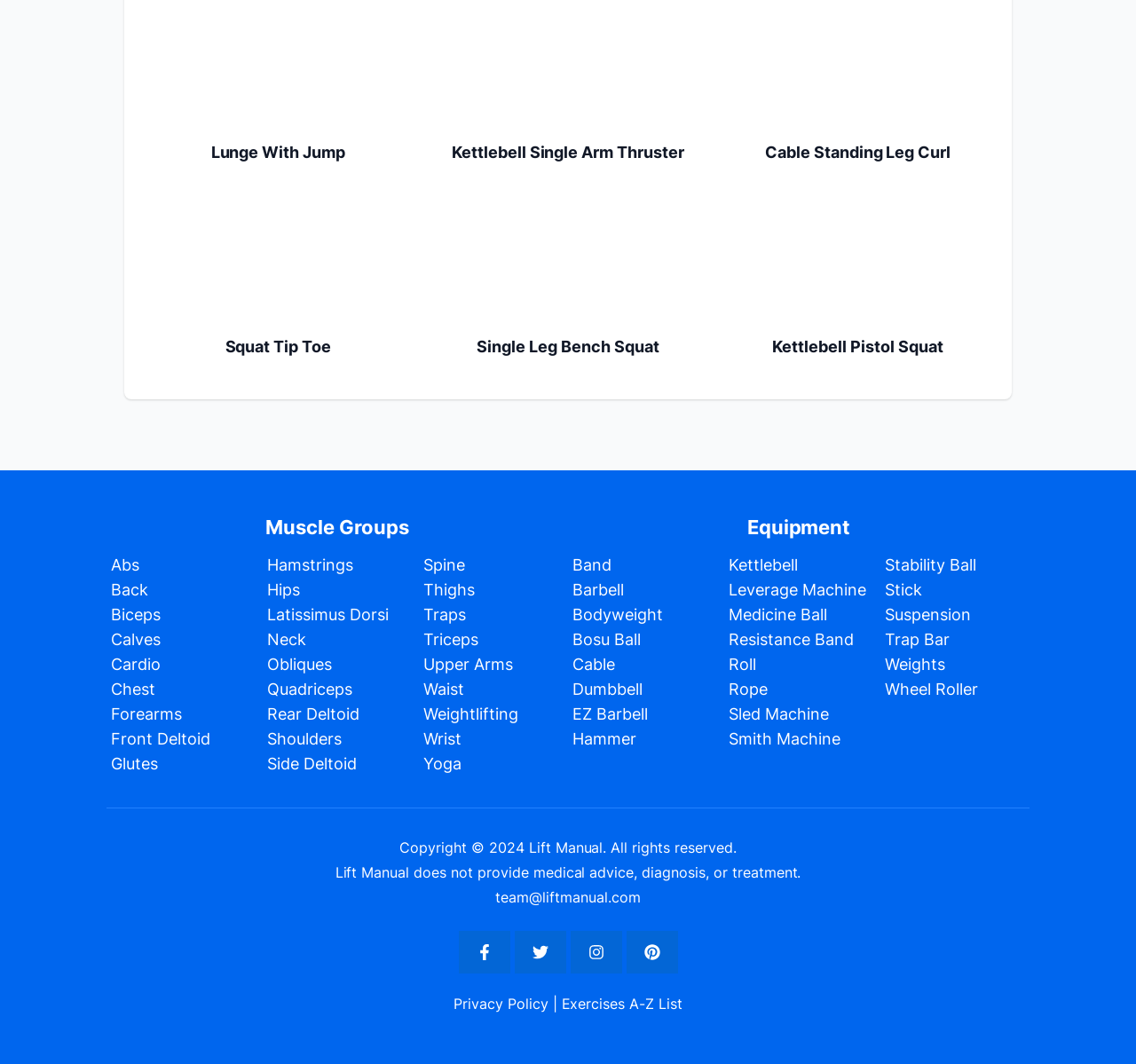Extract the bounding box coordinates for the described element: "alt="Kettlebell Pistol Squat"". The coordinates should be represented as four float numbers between 0 and 1: [left, top, right, bottom].

[0.635, 0.233, 0.875, 0.25]